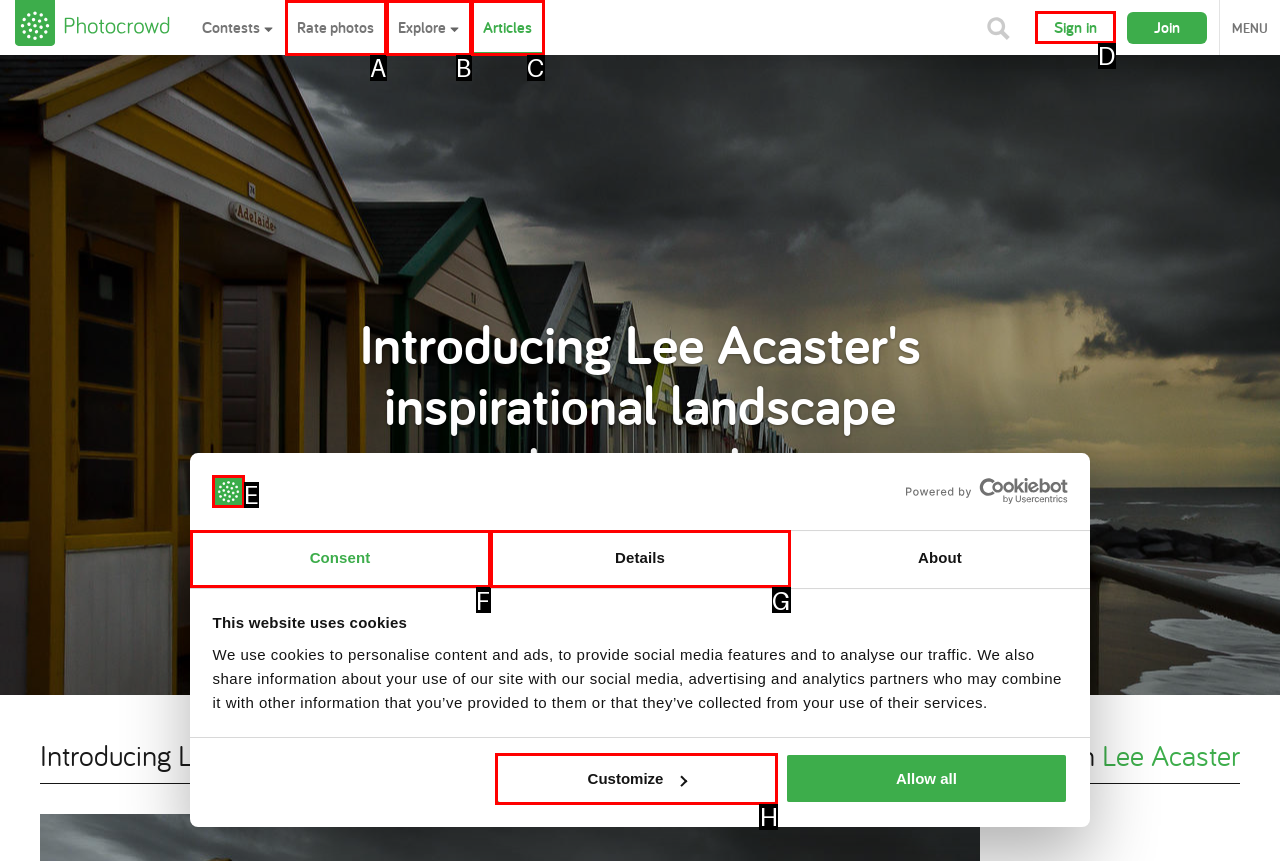Show which HTML element I need to click to perform this task: Click the logo Answer with the letter of the correct choice.

E